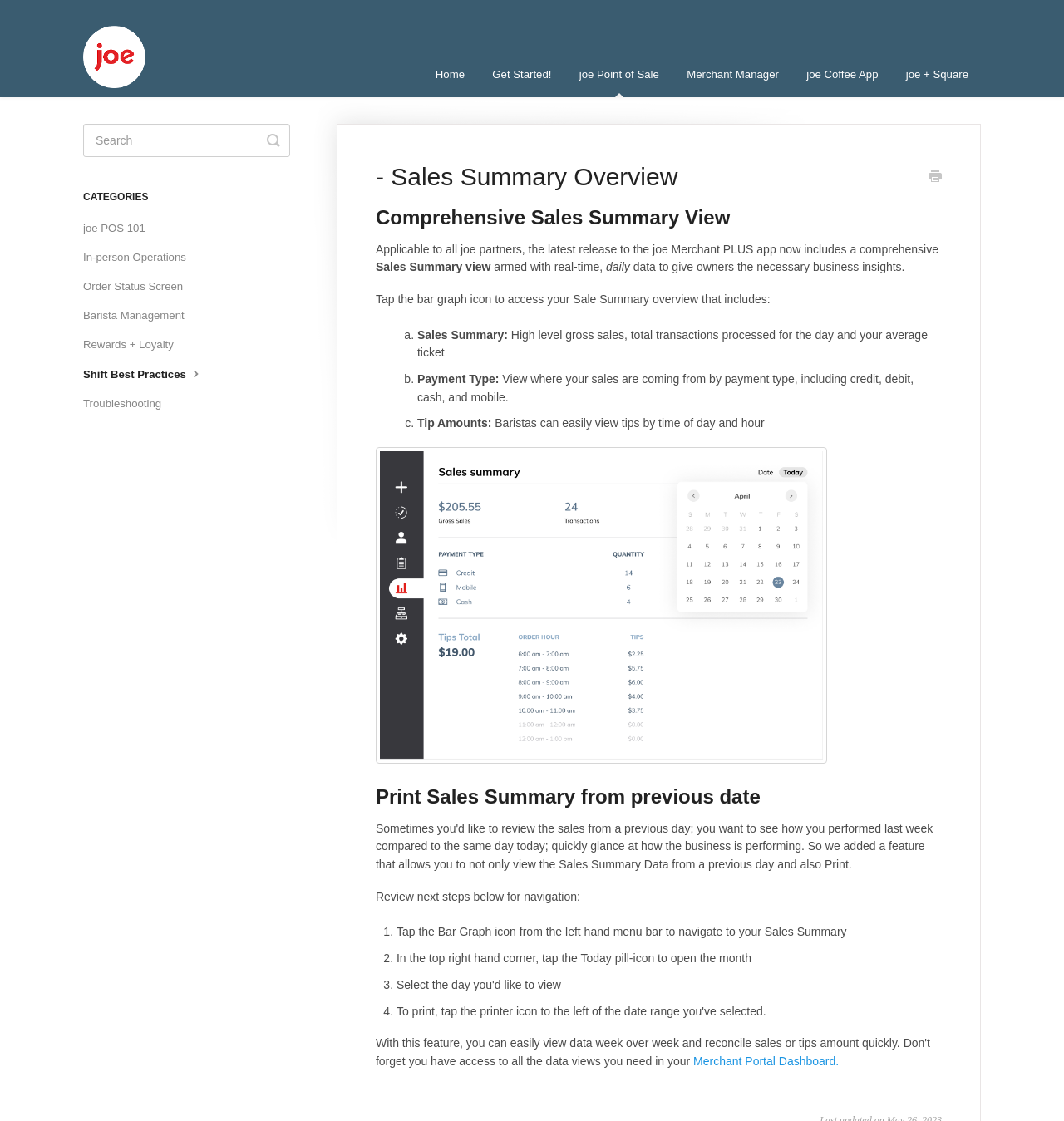Find the bounding box coordinates of the element to click in order to complete the given instruction: "Click on the 'Home' link."

[0.398, 0.047, 0.448, 0.087]